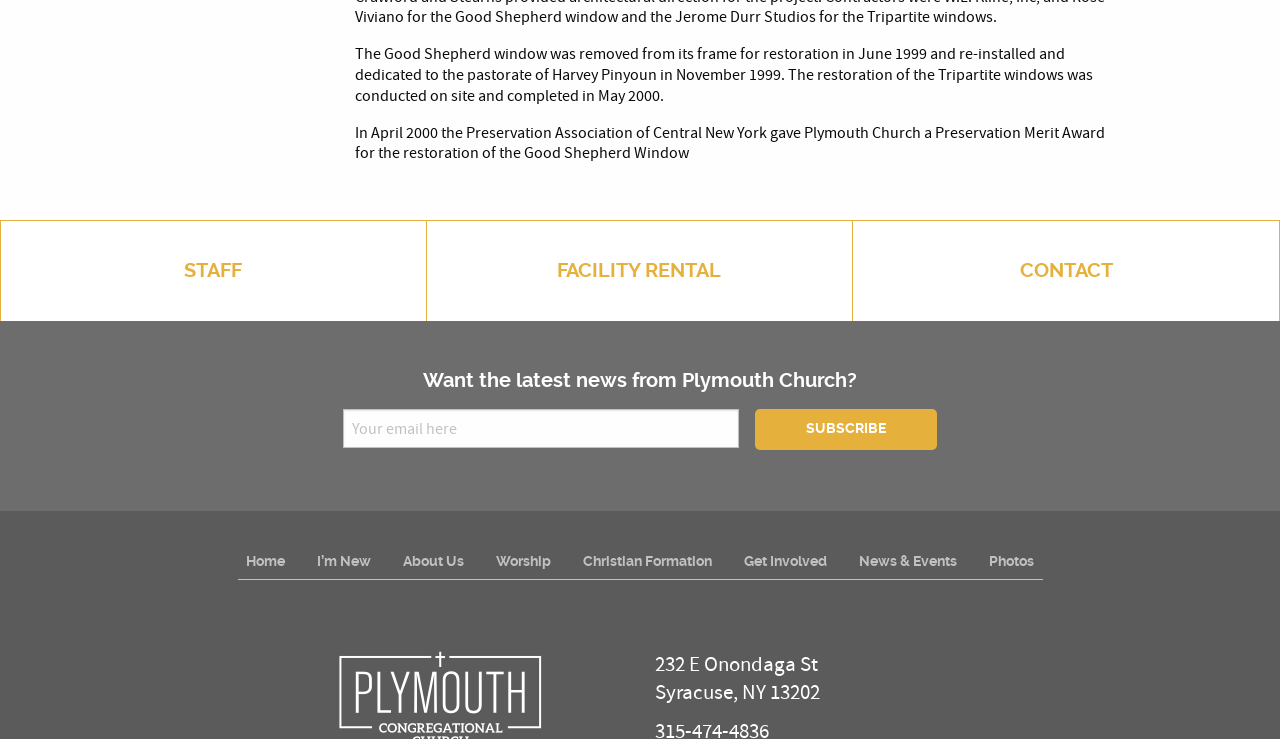Can you identify the bounding box coordinates of the clickable region needed to carry out this instruction: 'Click the 'STAFF' link'? The coordinates should be four float numbers within the range of 0 to 1, stated as [left, top, right, bottom].

[0.0, 0.298, 0.333, 0.435]